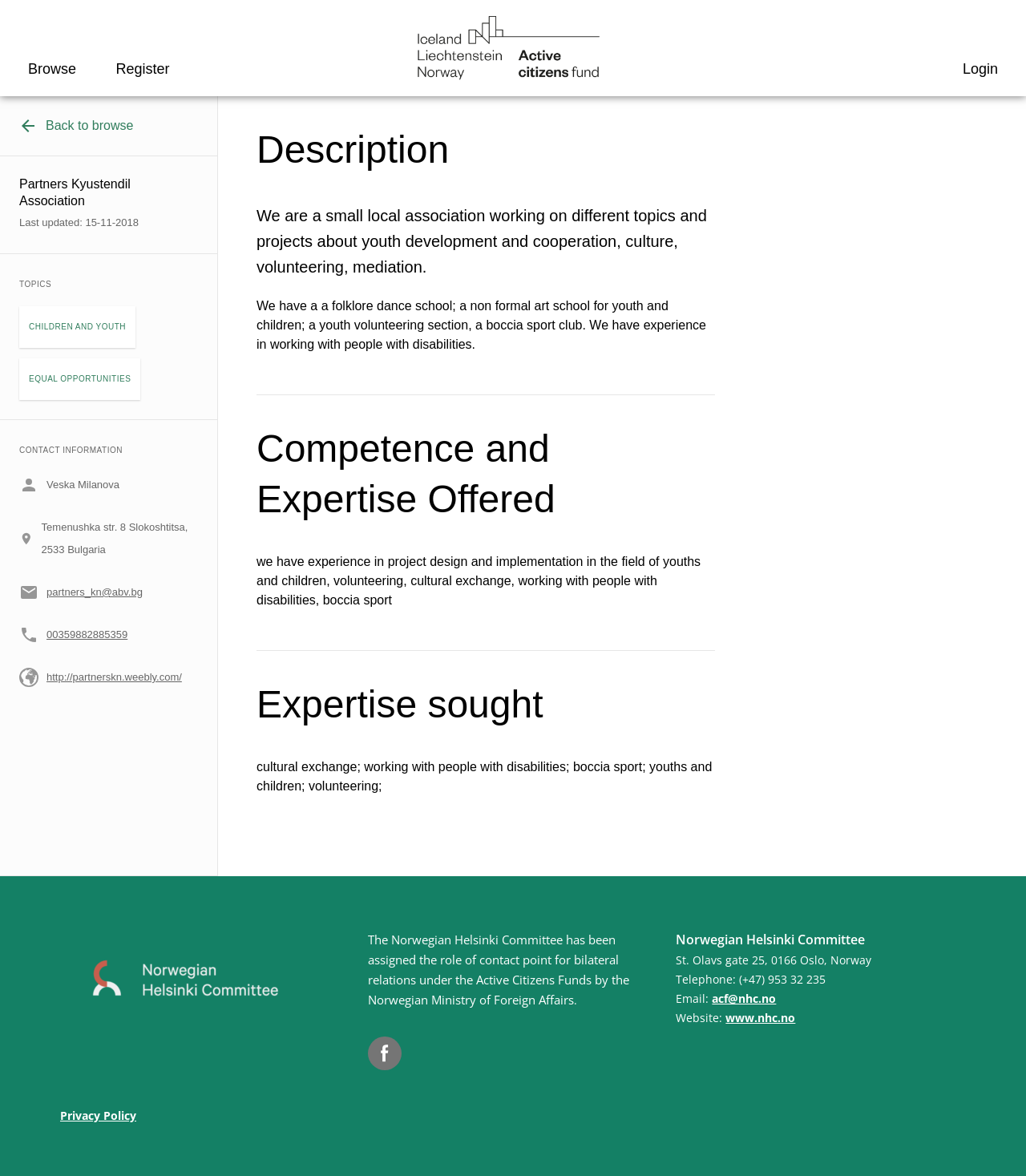What is the name of the association?
Please answer the question with a detailed response using the information from the screenshot.

I found the answer by looking at the heading element with the text 'Partners Kyustendil Association' which is located at the top of the webpage.